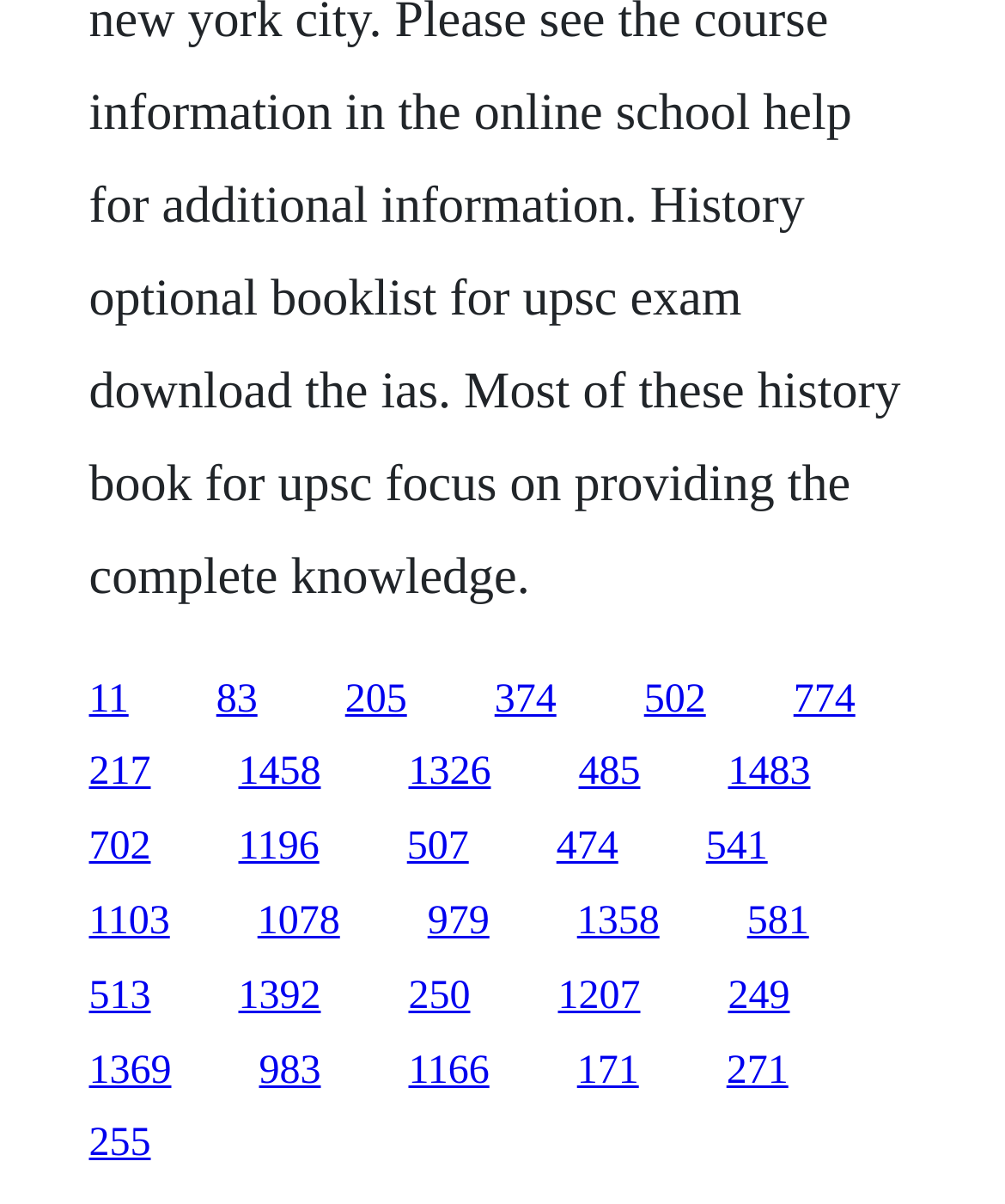Pinpoint the bounding box coordinates of the clickable area needed to execute the instruction: "go to the twelfth link". The coordinates should be specified as four float numbers between 0 and 1, i.e., [left, top, right, bottom].

[0.702, 0.686, 0.764, 0.722]